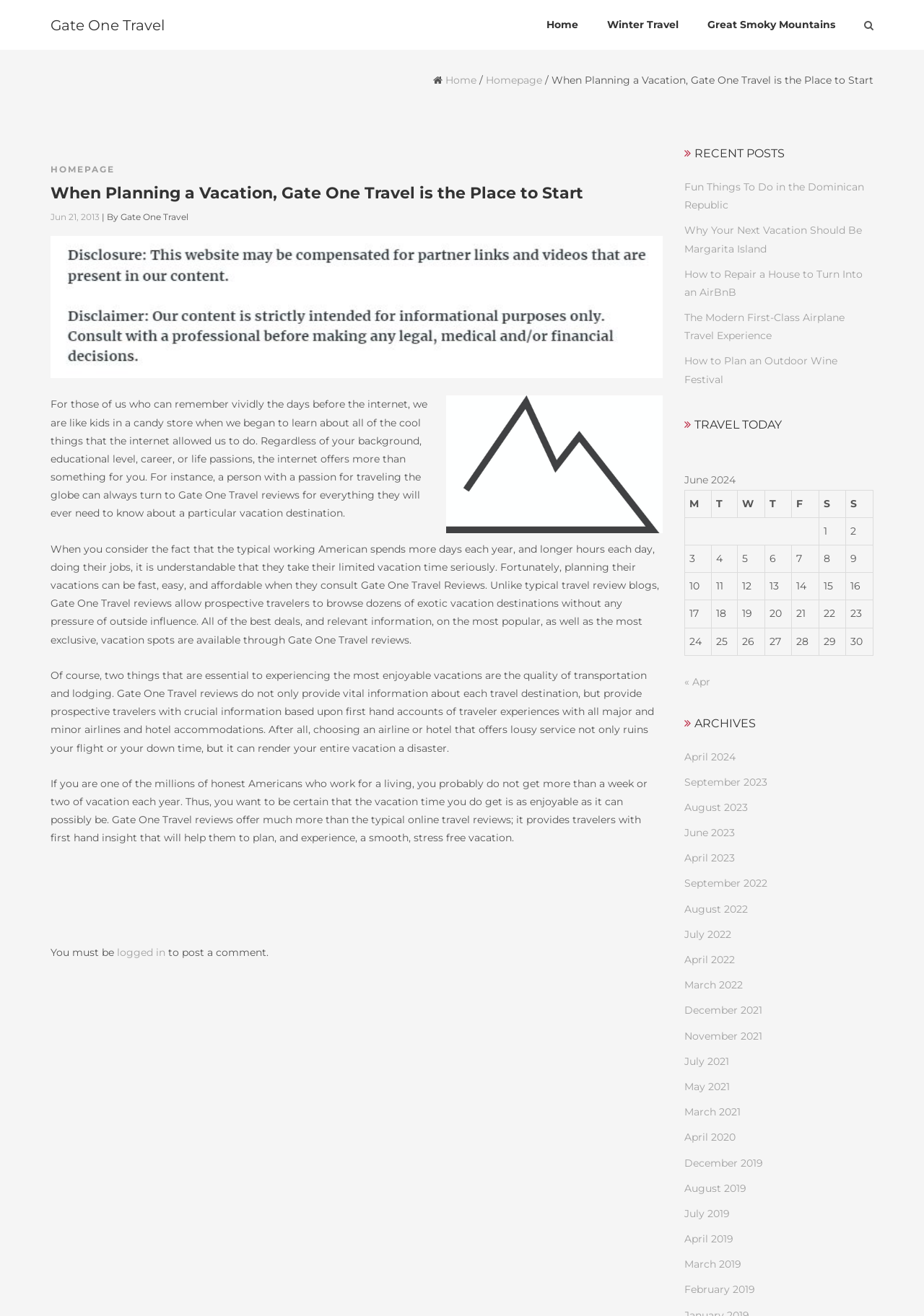From the webpage screenshot, predict the bounding box coordinates (top-left x, top-left y, bottom-right x, bottom-right y) for the UI element described here: Great Smoky Mountains

[0.766, 0.01, 0.904, 0.028]